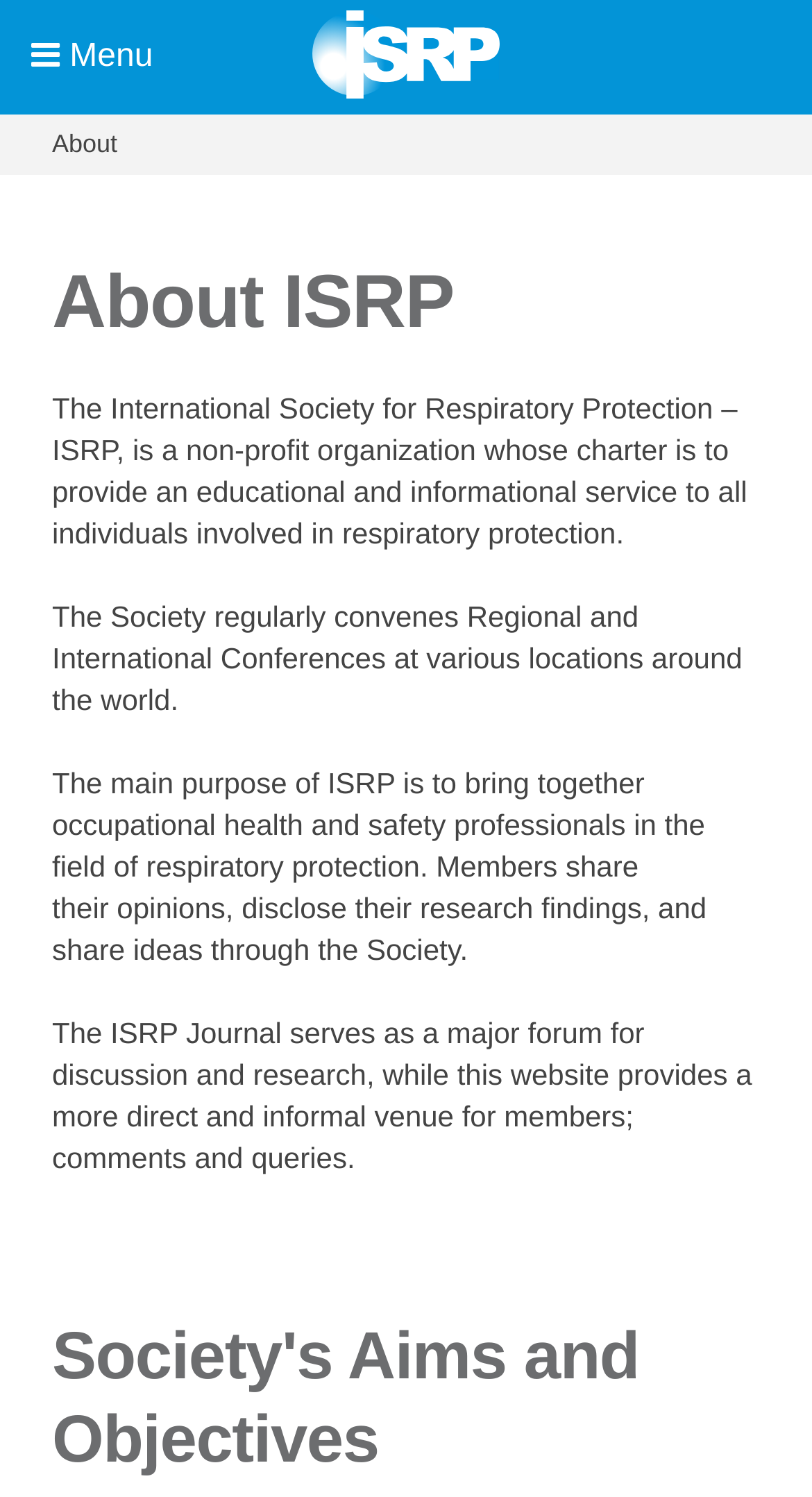What is the purpose of ISRP? Using the information from the screenshot, answer with a single word or phrase.

Educational and informational service